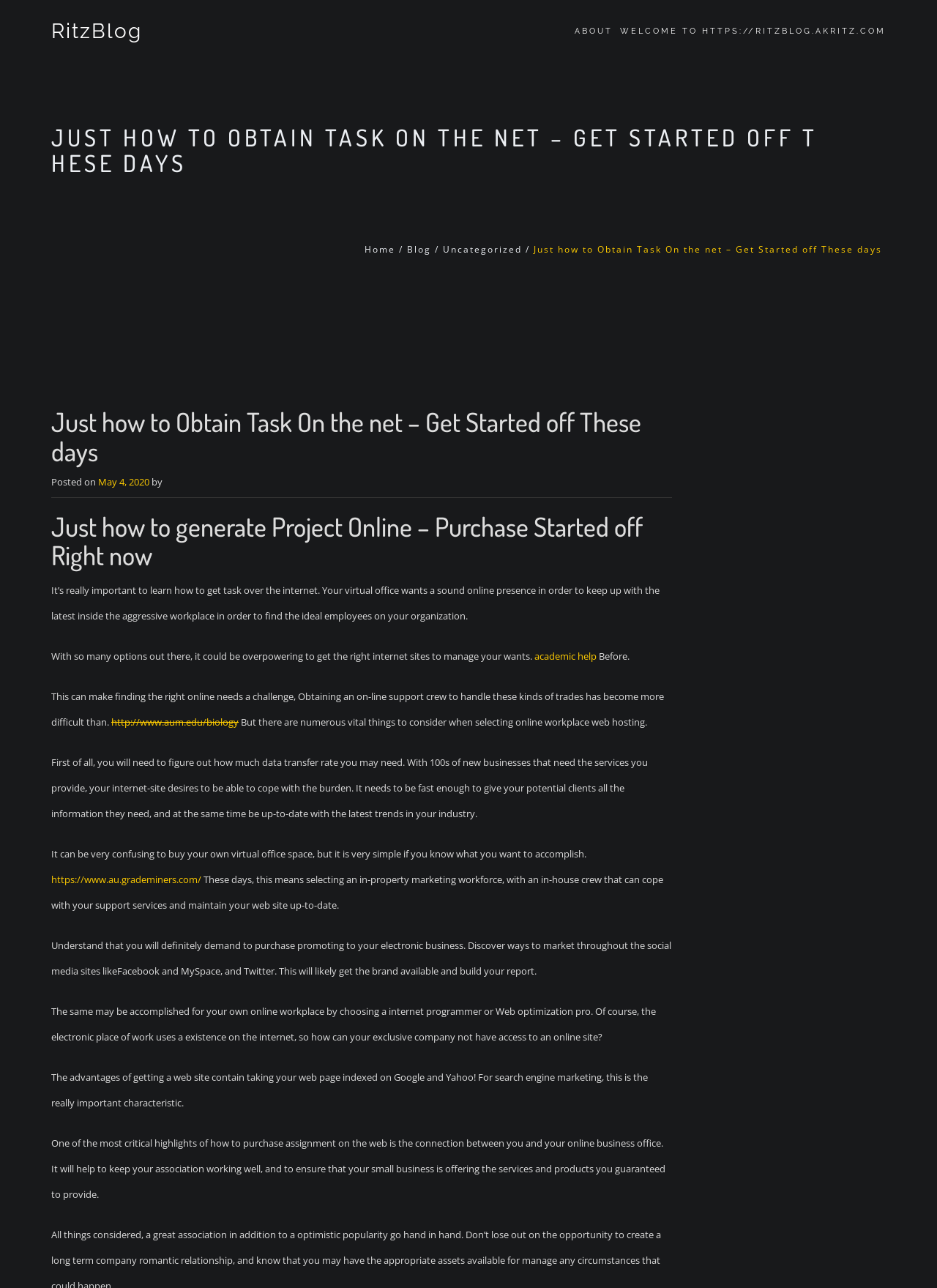Create a detailed summary of all the visual and textual information on the webpage.

The webpage is about obtaining tasks online and getting started with creating an online presence. At the top, there is a heading "RitzBlog" with a link to the blog. Below it, there are links to "ABOUT" and "WELCOME TO HTTPS://RITZBLOG.AKRITZ.COM". 

Further down, there is a main heading "JUST HOW TO OBTAIN TASK ON THE NET – GET STARTED OFF THESE DAYS" followed by a navigation menu with links to "Home", "Blog", and "Uncategorized". 

The main content of the webpage is an article about the importance of having an online presence and how to get tasks online. The article is divided into several paragraphs, each discussing a specific aspect of creating an online presence, such as finding the right online platforms, selecting online workplace web hosting, and marketing through social media. 

There are also several links to external websites, including "academic help", "http://www.aum.edu/biology", and "https://www.au.grademiners.com/". The article concludes by emphasizing the importance of having a connection between the individual and their online business office.